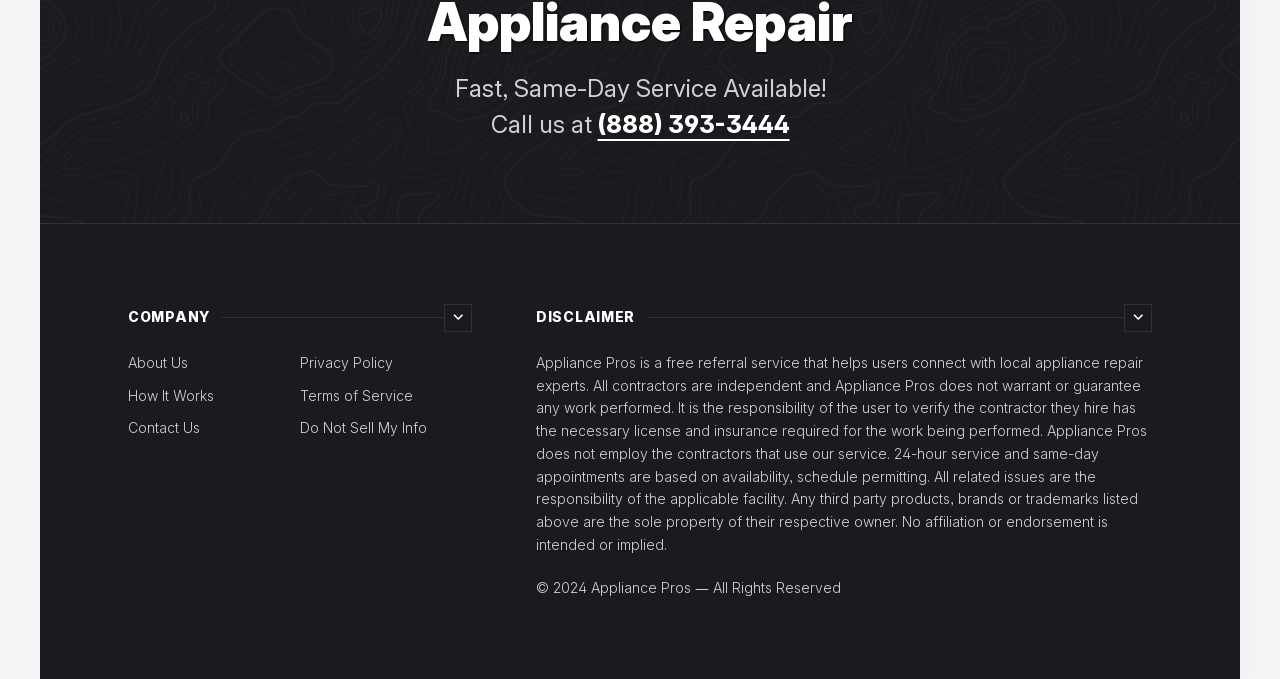Locate the bounding box of the user interface element based on this description: "Do Not Sell My Info".

[0.234, 0.617, 0.334, 0.642]